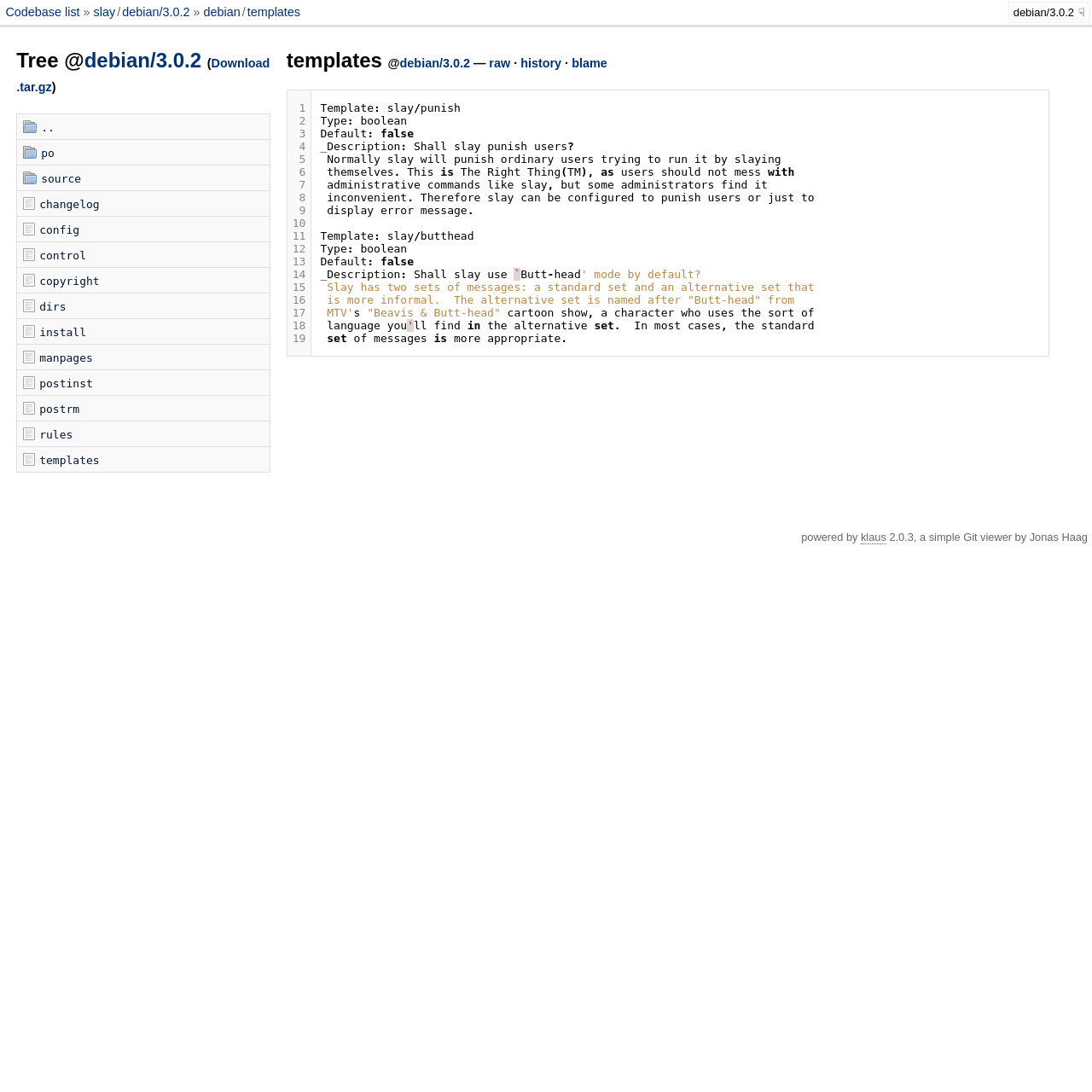Determine the bounding box coordinates of the region that needs to be clicked to achieve the task: "Click on the 'raw' link".

[0.448, 0.051, 0.467, 0.064]